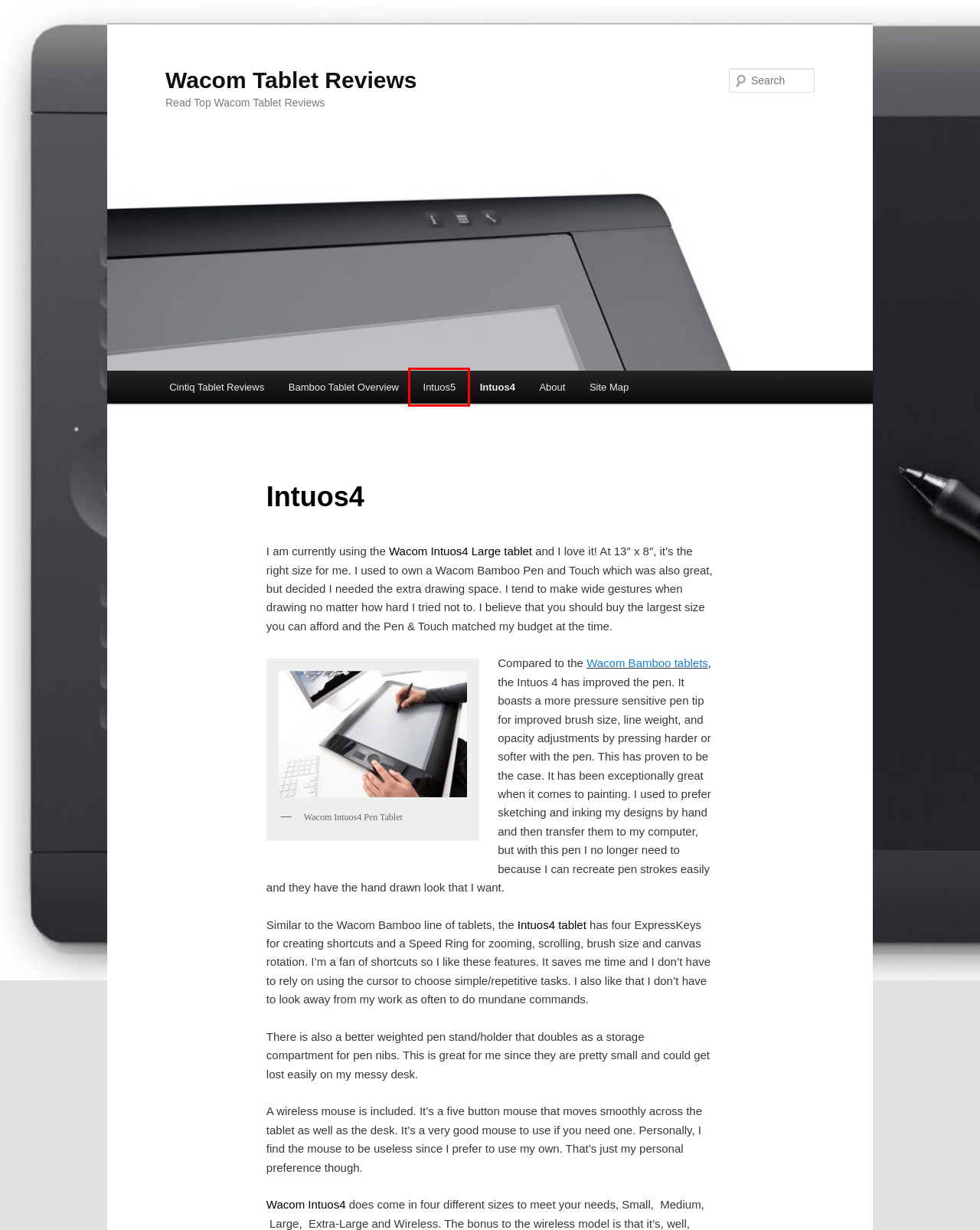You have a screenshot of a webpage with a red bounding box highlighting a UI element. Your task is to select the best webpage description that corresponds to the new webpage after clicking the element. Here are the descriptions:
A. About | Wacom Tablet Reviews
B. Bamboo Tablet Overview | Wacom Tablet Reviews
C. Bamboo Create | Wacom Tablet Reviews
D. Wacom Tablet Reviews | Read Top Wacom Tablet Reviews
E. Cintiq Tablet Reviews | Wacom Tablet Reviews
F. Site Map | Wacom Tablet Reviews
G. Blog Tool, Publishing Platform, and CMS – WordPress.org
H. Intuos5 | Wacom Tablet Reviews

H